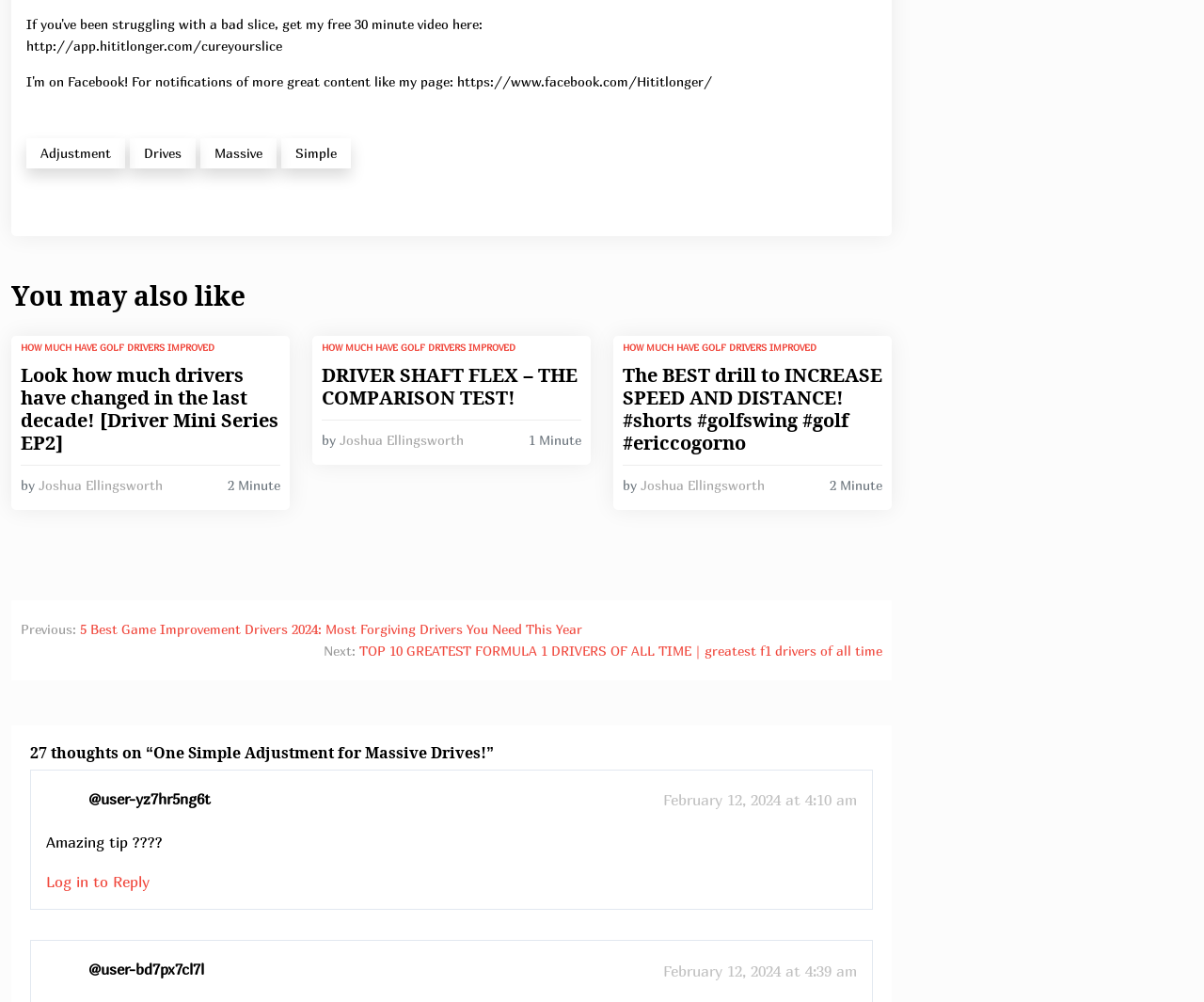Find and specify the bounding box coordinates that correspond to the clickable region for the instruction: "Read the article 'HOW MUCH HAVE GOLF DRIVERS IMPROVED'".

[0.017, 0.339, 0.178, 0.354]